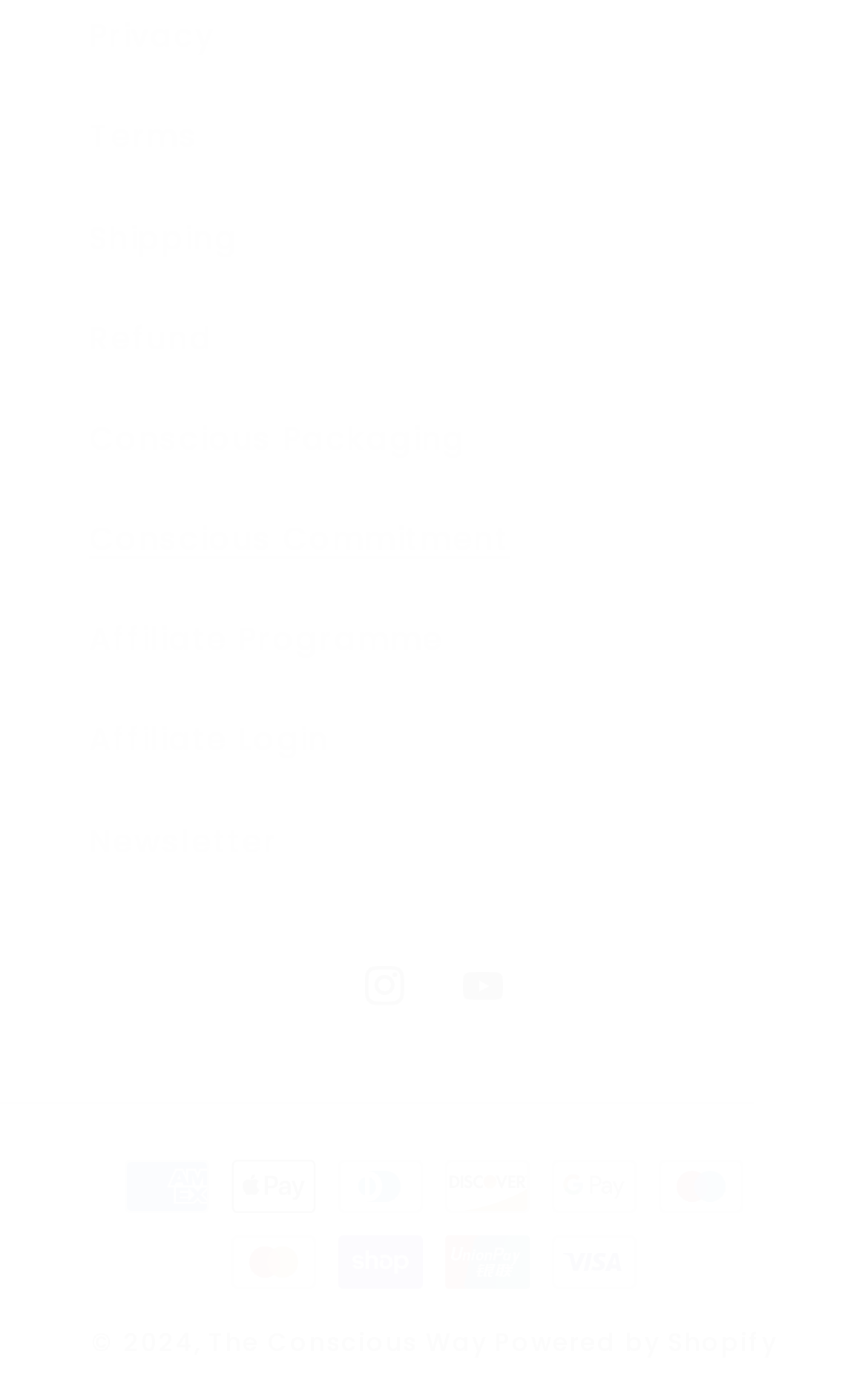How many social media links are present?
Use the information from the image to give a detailed answer to the question.

There are two social media links present at the bottom of the webpage, which are Instagram and YouTube.